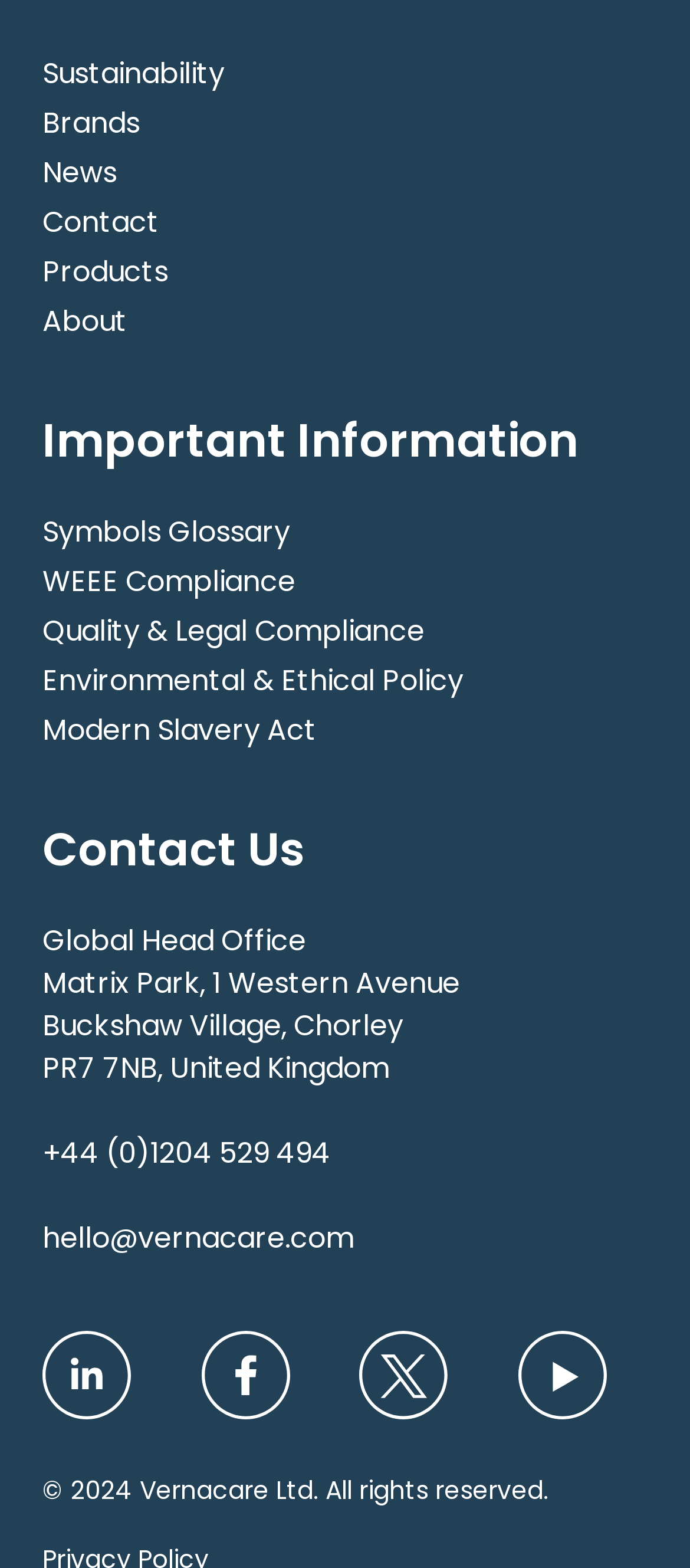Look at the image and answer the question in detail:
What year is the copyright for?

I found the copyright year by looking at the static text elements at the bottom of the page, which shows the copyright symbol followed by the year 2024 and the company name Vernacare Ltd.